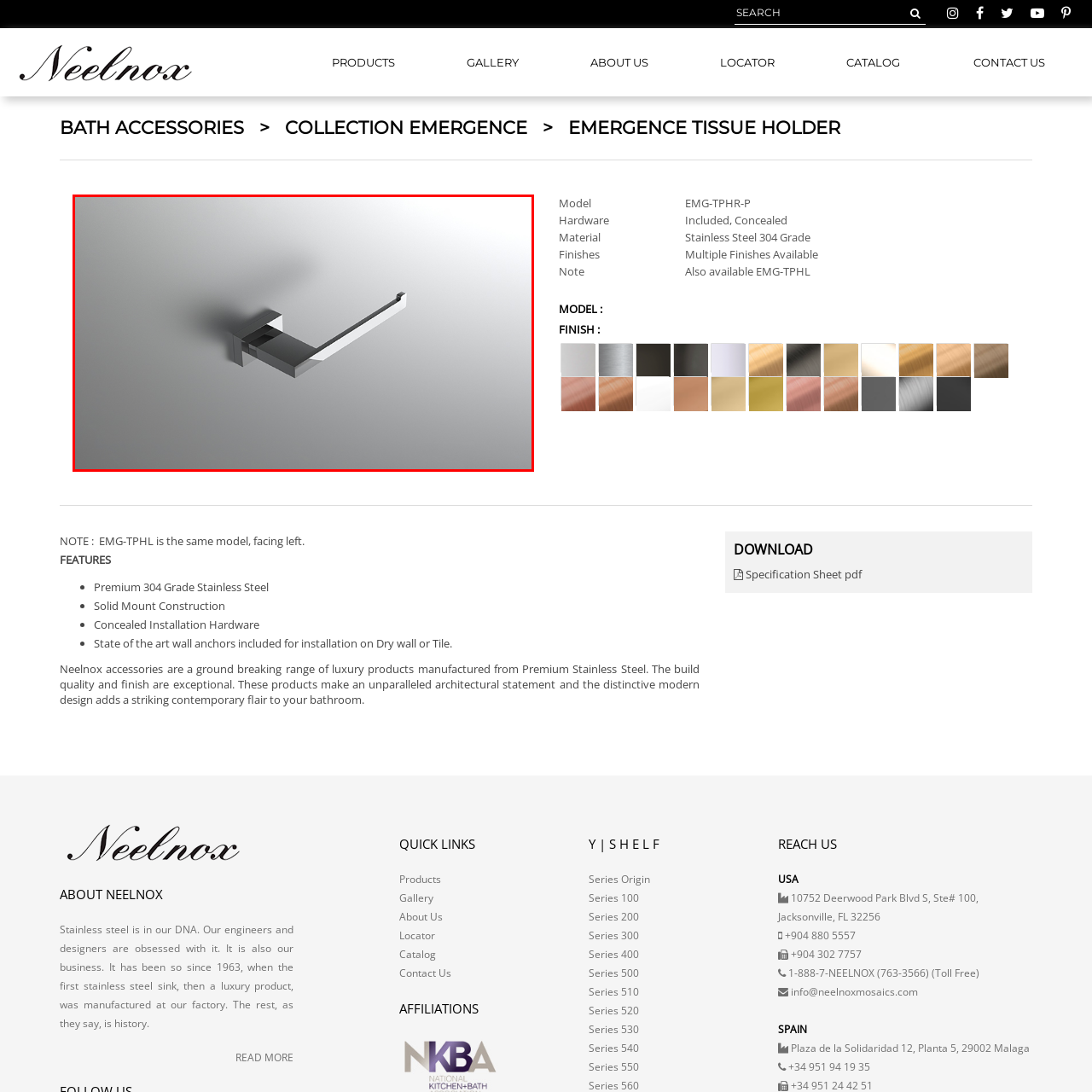Pay attention to the section outlined in red, Is the towel holder mounted on the floor? 
Reply with a single word or phrase.

No